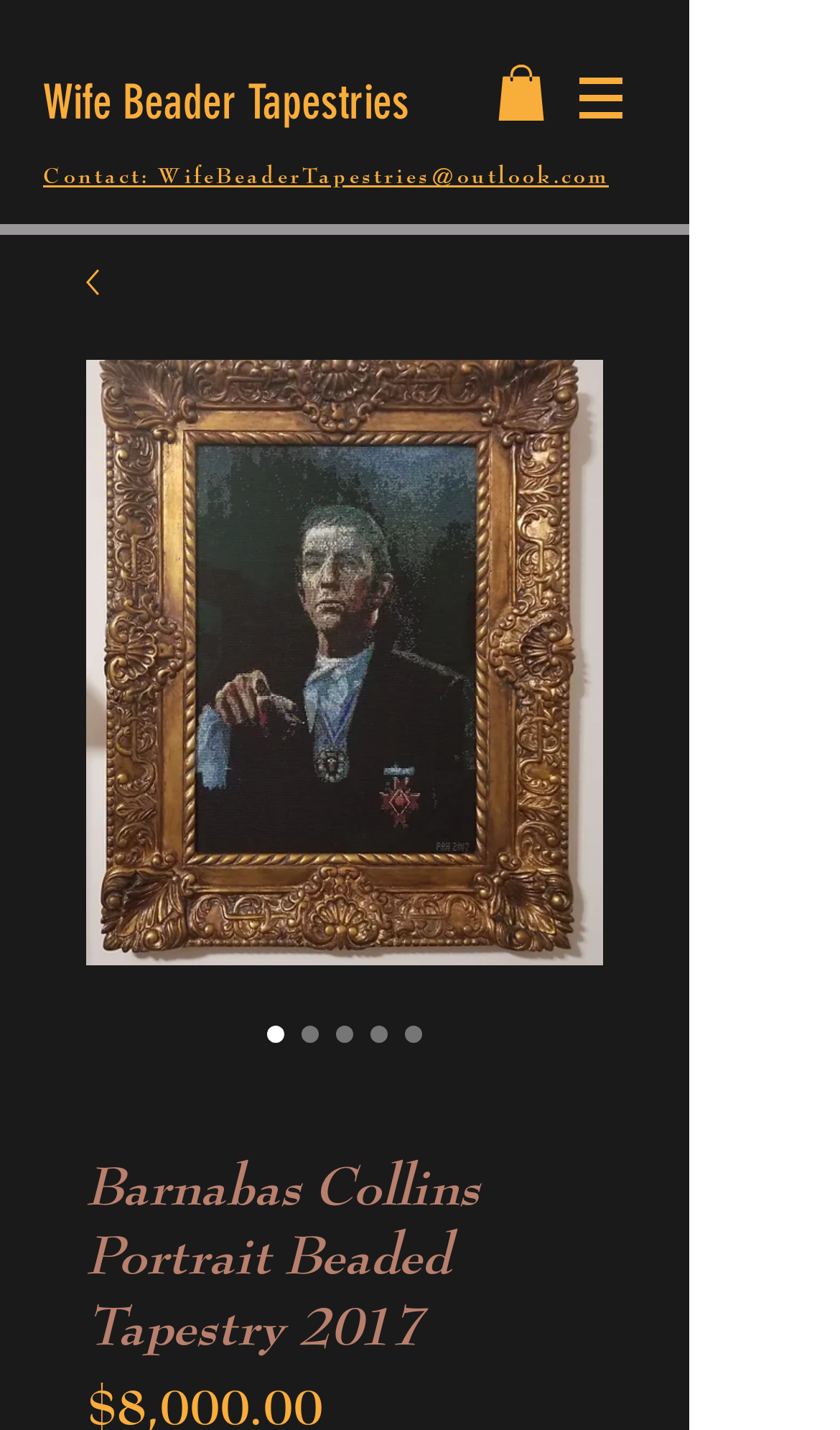Find the bounding box coordinates for the element described here: "Wife Beader Tapestries".

[0.051, 0.035, 0.487, 0.11]